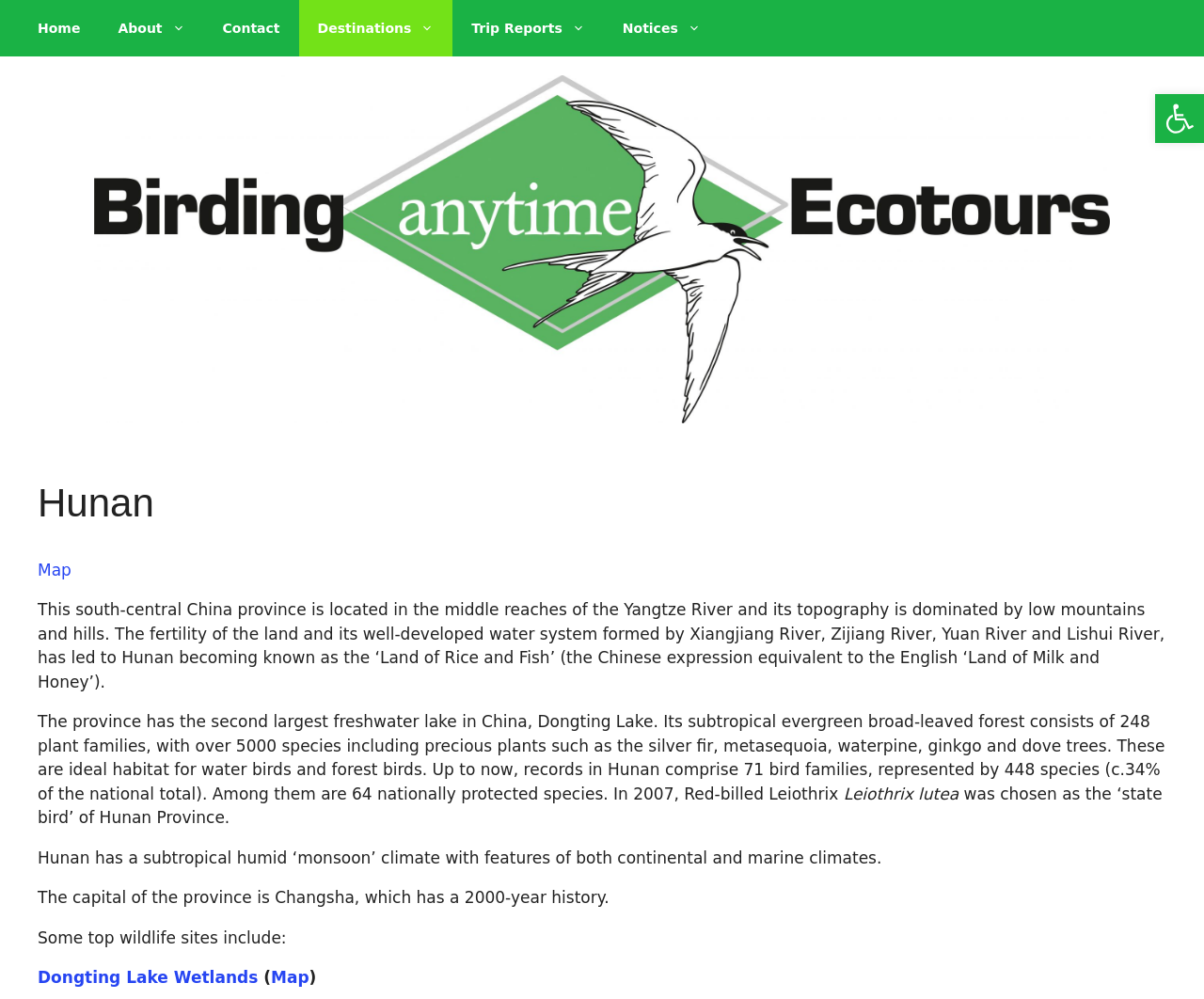Please identify the bounding box coordinates of where to click in order to follow the instruction: "Go to 'About' page".

[0.082, 0.0, 0.169, 0.056]